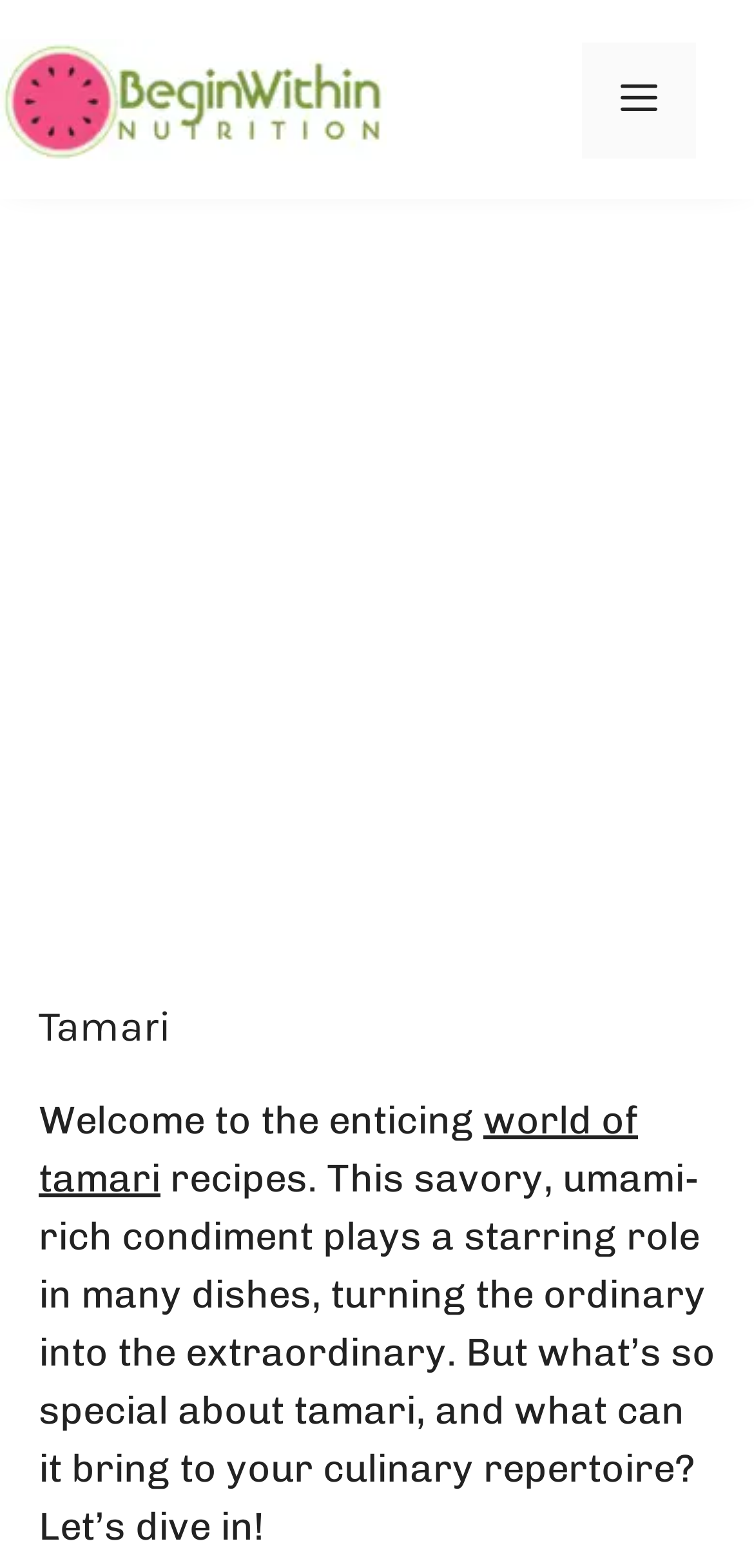What is the purpose of the button at the top right corner?
Using the image provided, answer with just one word or phrase.

MENU